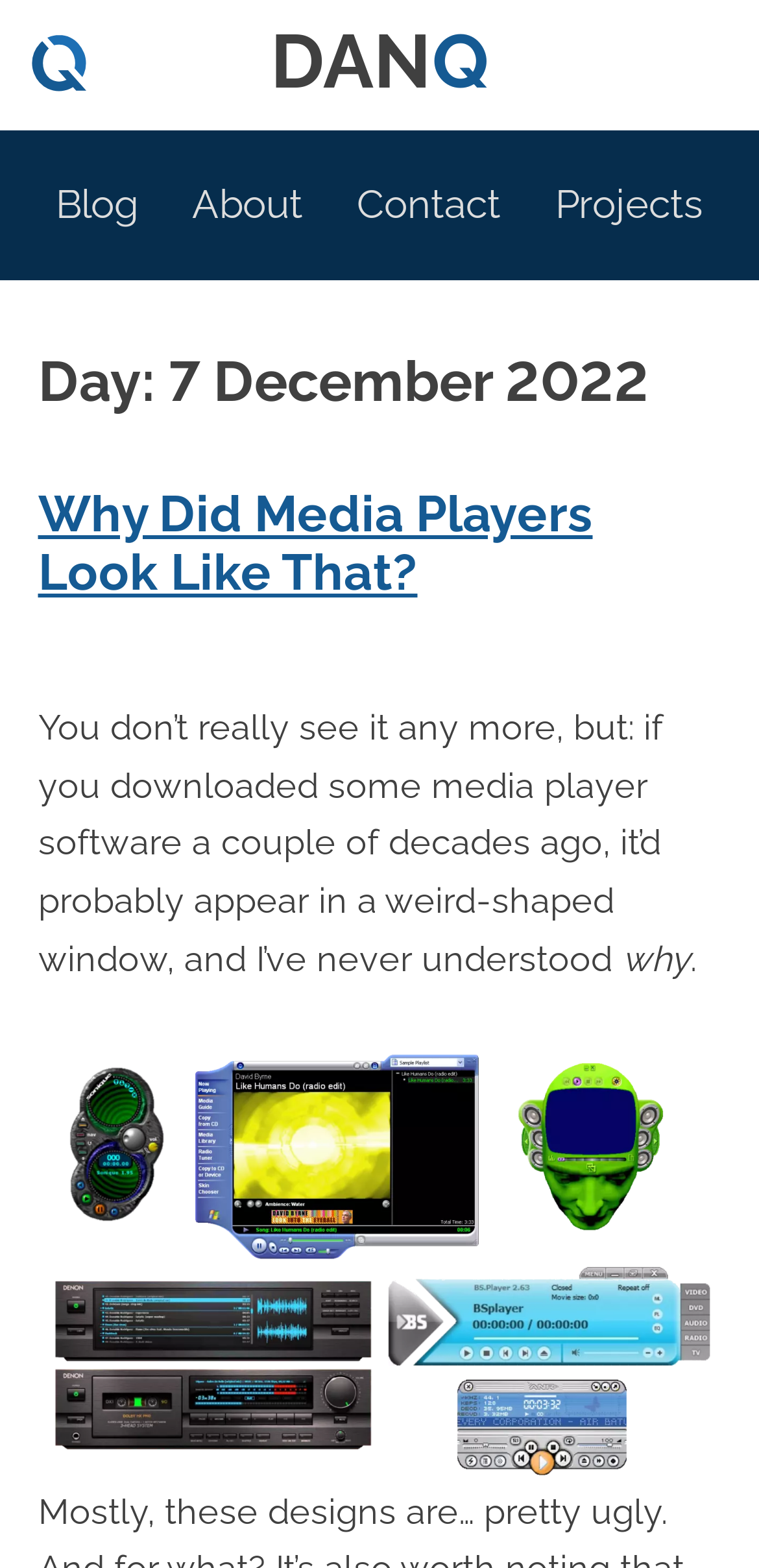Respond with a single word or short phrase to the following question: 
What type of element is the 'Composite screenshot'?

button